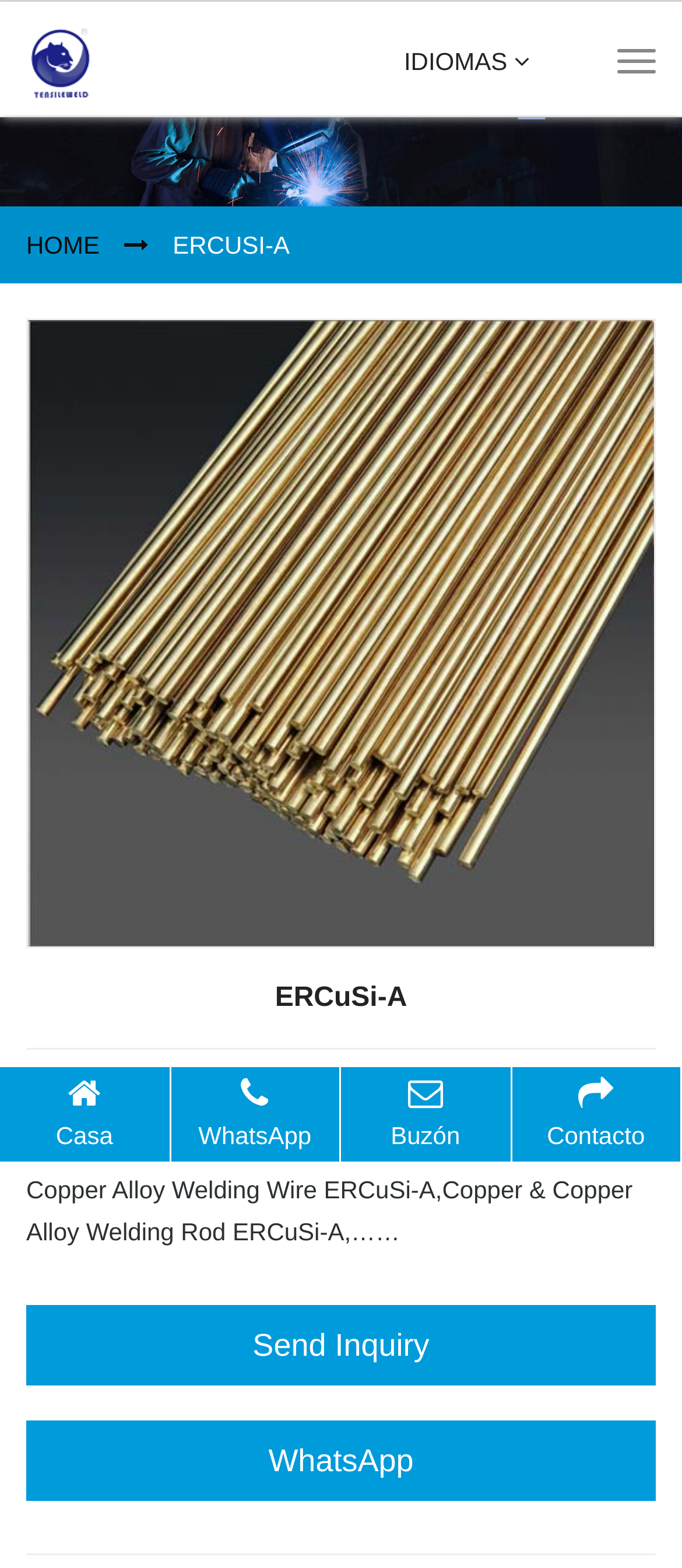Pinpoint the bounding box coordinates of the clickable element to carry out the following instruction: "Type your phone number."

None